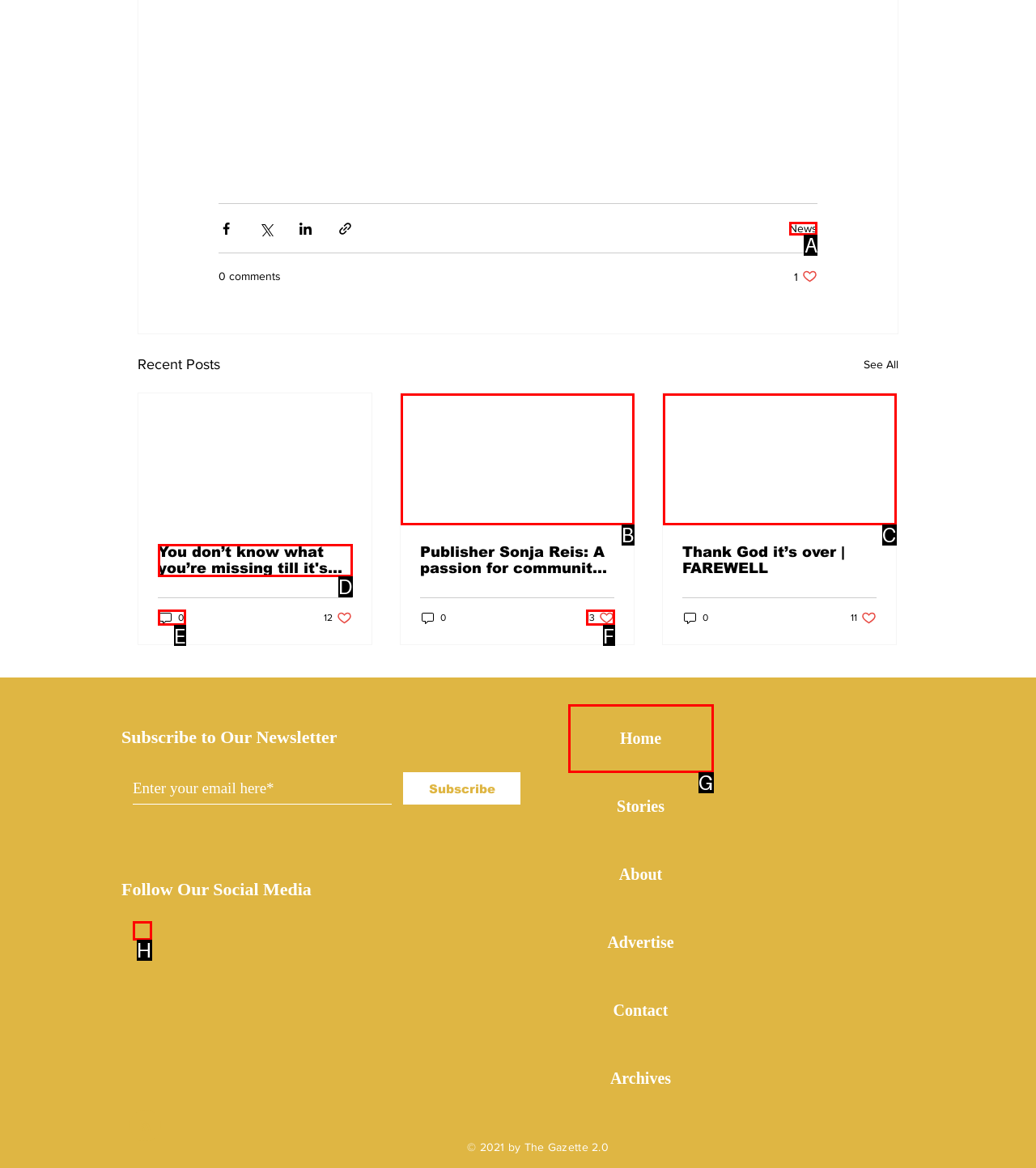Given the instruction: Read the news, which HTML element should you click on?
Answer with the letter that corresponds to the correct option from the choices available.

A